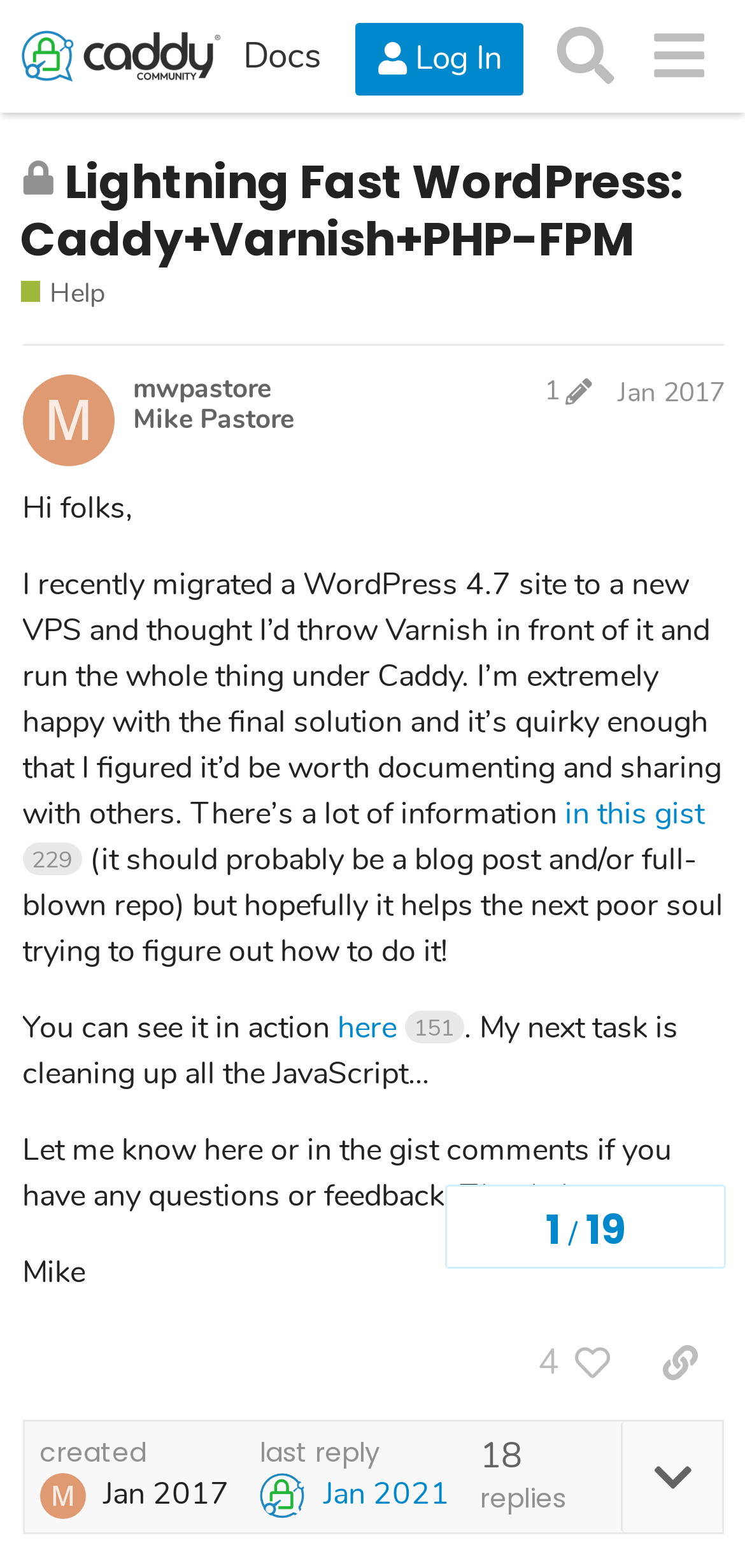Please identify the bounding box coordinates of the element's region that needs to be clicked to fulfill the following instruction: "Read the post by 'Mike Pastore'". The bounding box coordinates should consist of four float numbers between 0 and 1, i.e., [left, top, right, bottom].

[0.179, 0.238, 0.973, 0.279]